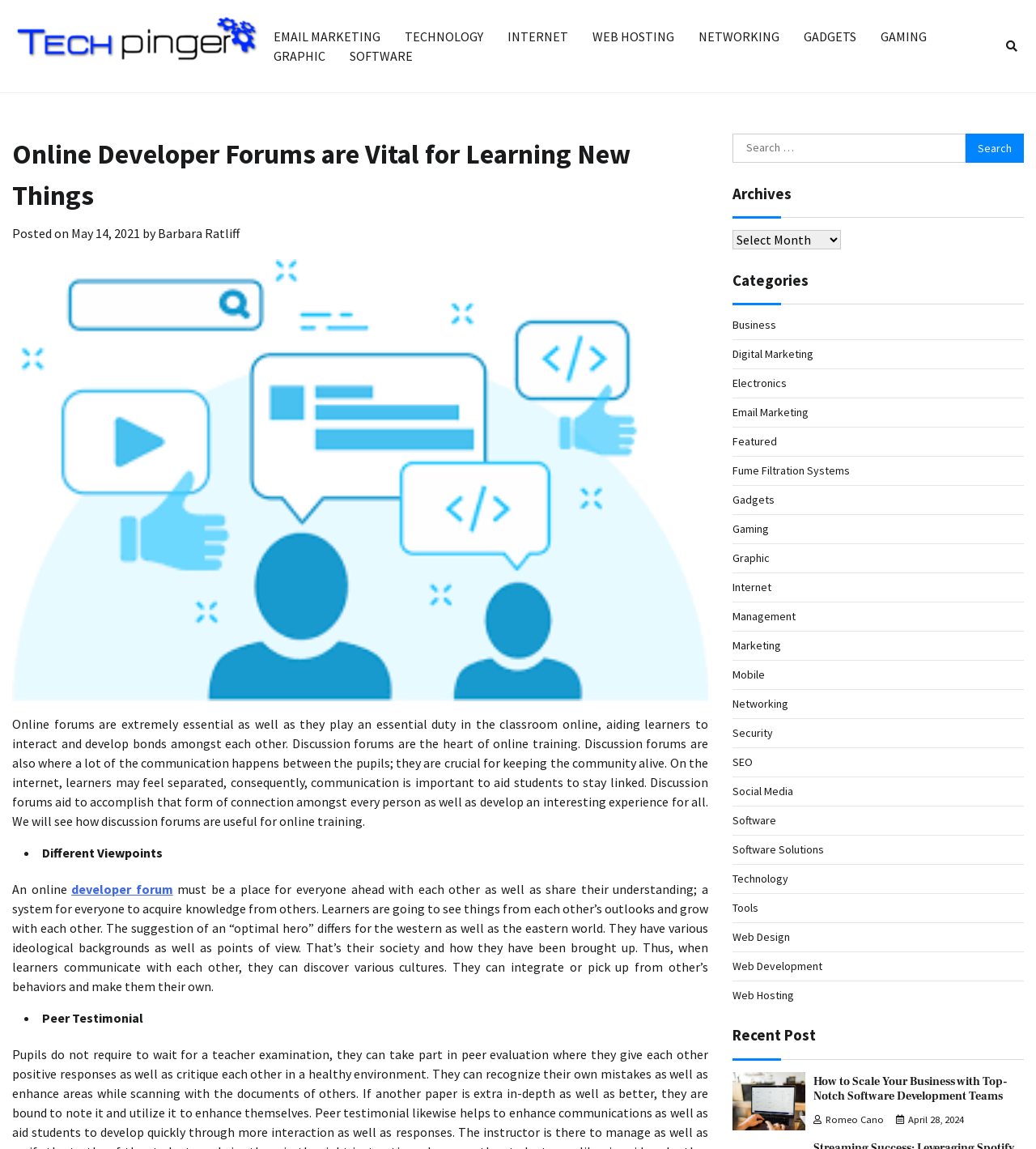Please look at the image and answer the question with a detailed explanation: What is the title of the latest post?

The latest post is located at the bottom right corner of the webpage, under the 'Recent Post' heading. The title of the post is 'How to Scale Your Business with Top-Notch Software Development Teams'.